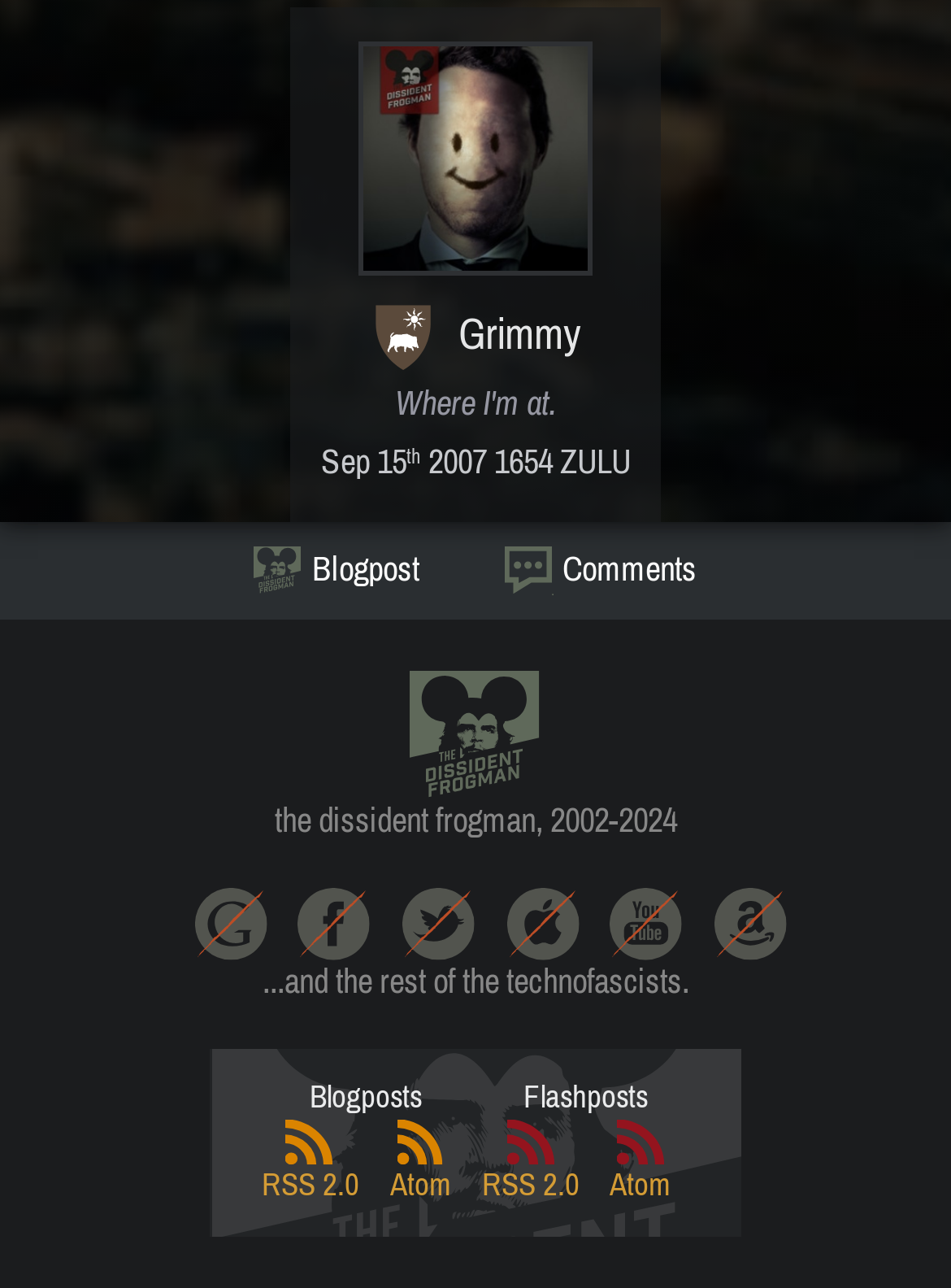What is the title of the second section?
Using the screenshot, give a one-word or short phrase answer.

Flashposts